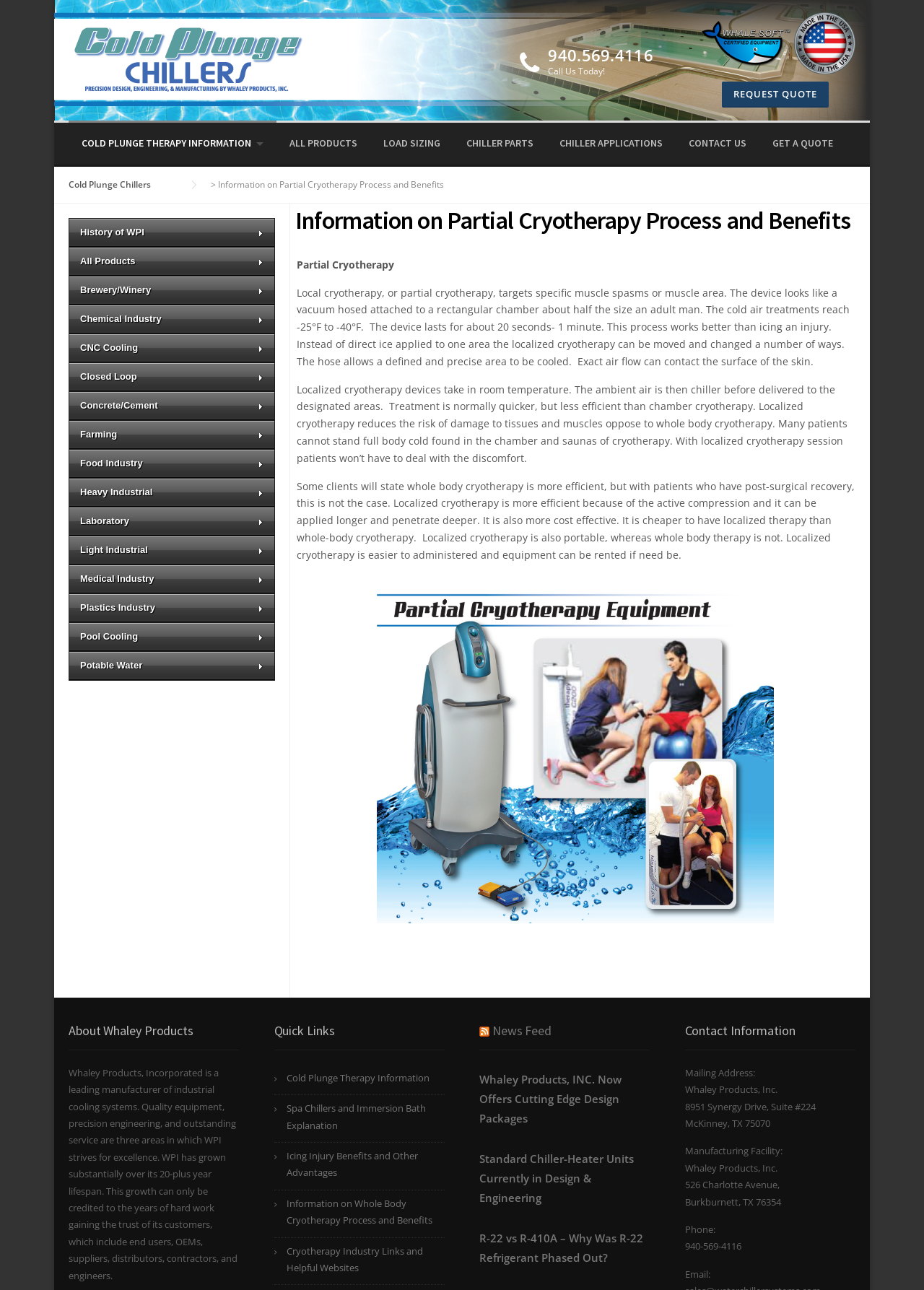Identify the bounding box coordinates of the clickable region required to complete the instruction: "Get information on 'CHILLER APPLICATIONS'". The coordinates should be given as four float numbers within the range of 0 and 1, i.e., [left, top, right, bottom].

[0.591, 0.095, 0.731, 0.127]